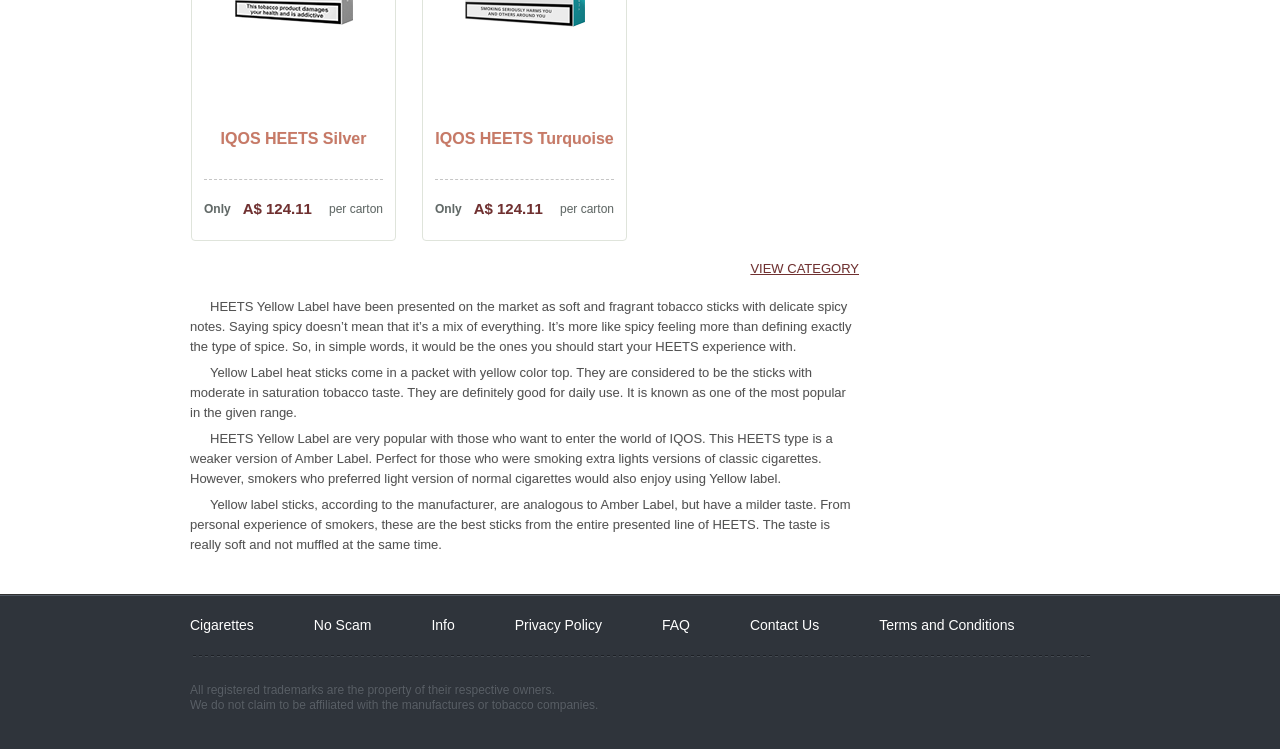Specify the bounding box coordinates of the element's region that should be clicked to achieve the following instruction: "Go to Cigarettes category". The bounding box coordinates consist of four float numbers between 0 and 1, in the format [left, top, right, bottom].

[0.148, 0.824, 0.198, 0.845]